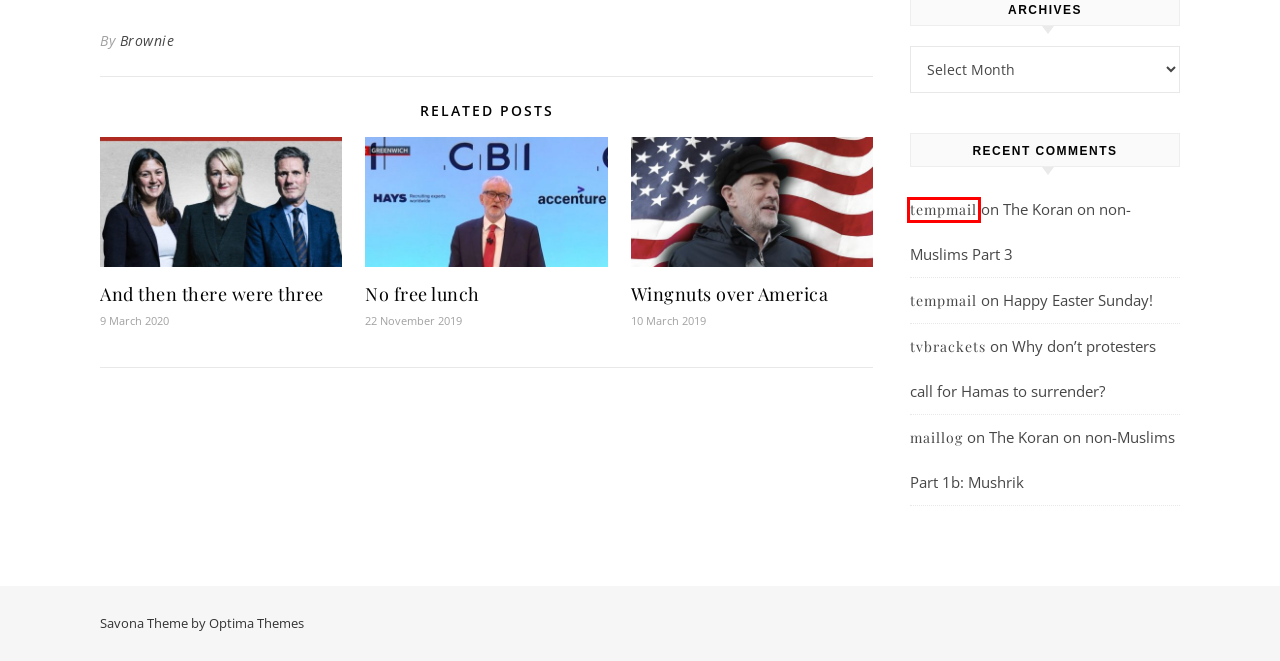Analyze the screenshot of a webpage with a red bounding box and select the webpage description that most accurately describes the new page resulting from clicking the element inside the red box. Here are the candidates:
A. Maillog - 100% Free Temporary Disposable Email Address Create
B. The Koran on non-Muslims Part 1b: Mushrik – Harry's Place
C. Wingnuts over America – Harry's Place
D. Why don’t protesters call for Hamas to surrender? – Harry's Place
E. No free lunch – Harry's Place
F. Free and Premium Wordpress Themes - Optima Themes
G. Home - TV Brackets
H. Brownie – Harry's Place

A